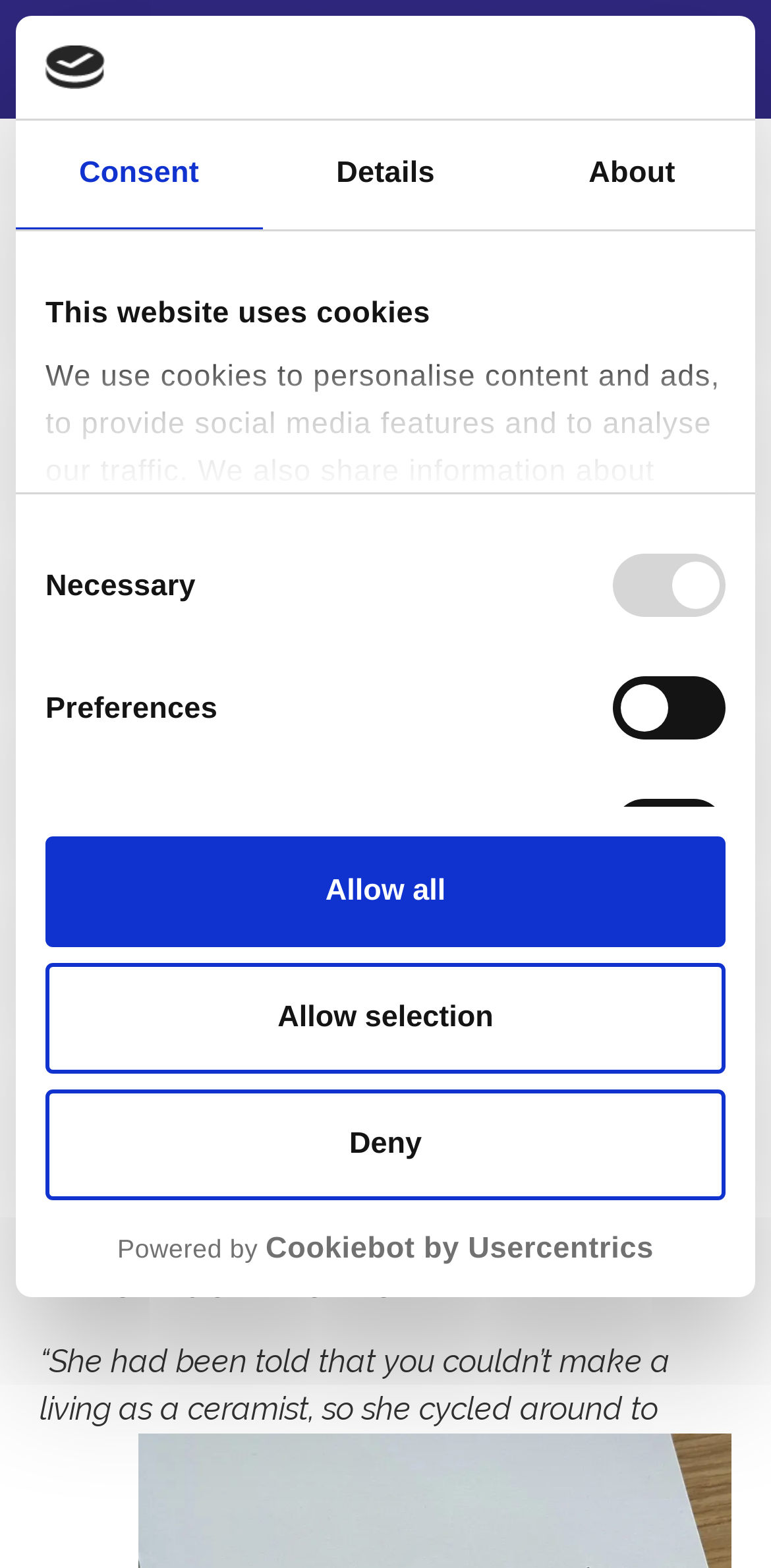Locate the UI element described as follows: "Allow selection". Return the bounding box coordinates as four float numbers between 0 and 1 in the order [left, top, right, bottom].

[0.059, 0.613, 0.941, 0.685]